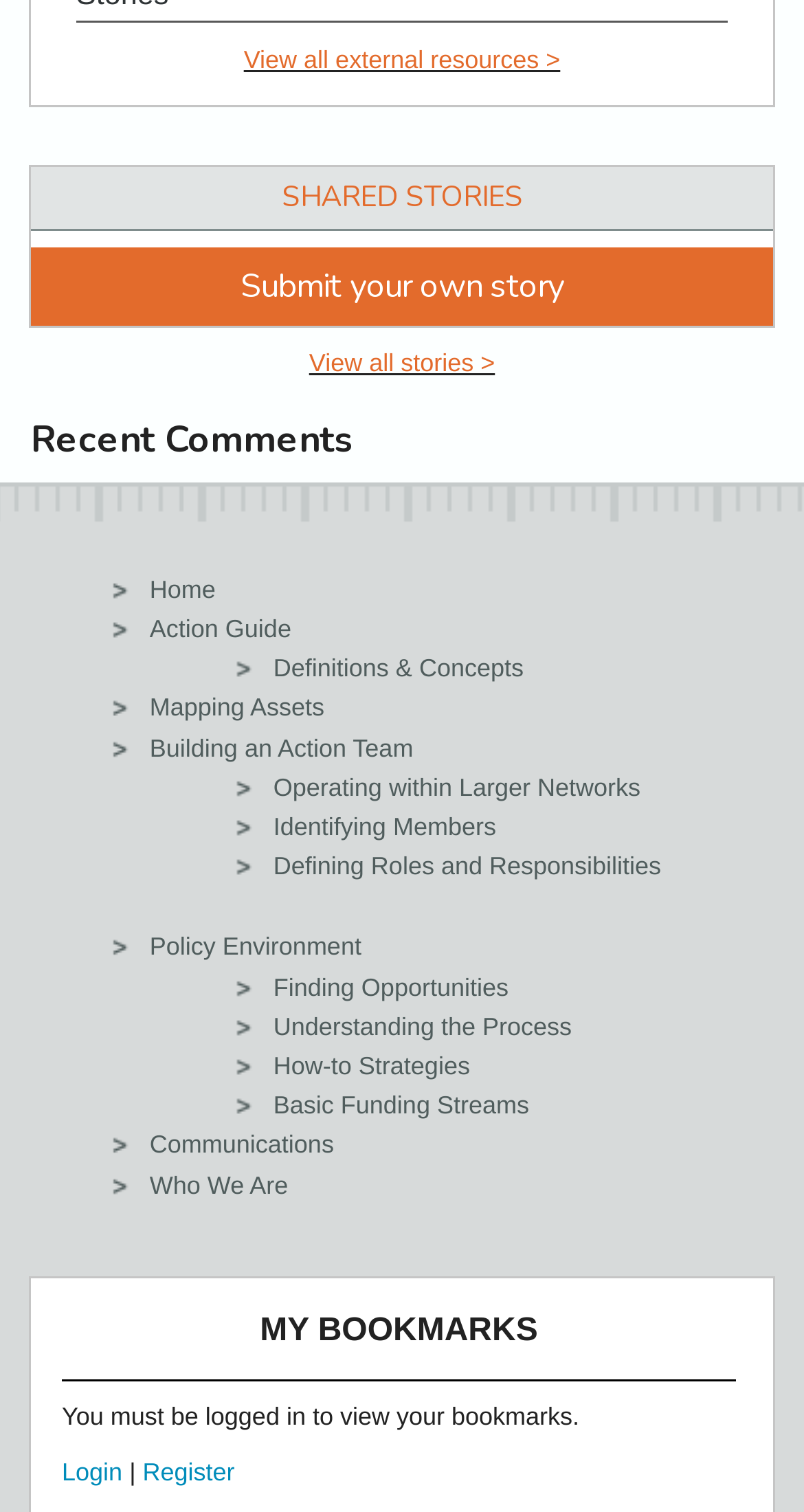Find the bounding box coordinates of the element's region that should be clicked in order to follow the given instruction: "View all stories". The coordinates should consist of four float numbers between 0 and 1, i.e., [left, top, right, bottom].

[0.384, 0.23, 0.616, 0.249]